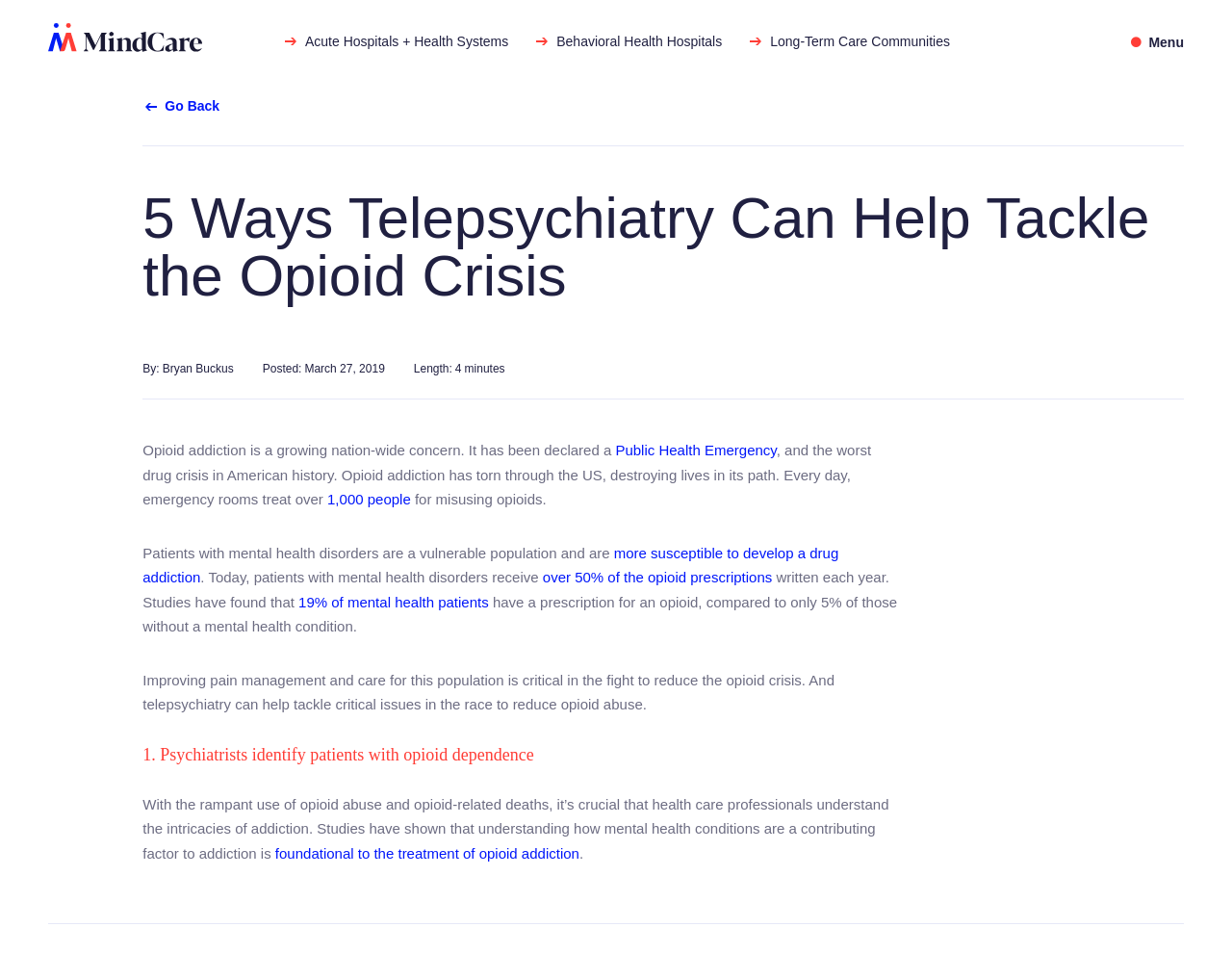What is the purpose of telepsychiatry in tackling the opioid crisis? From the image, respond with a single word or brief phrase.

to improve pain management and care